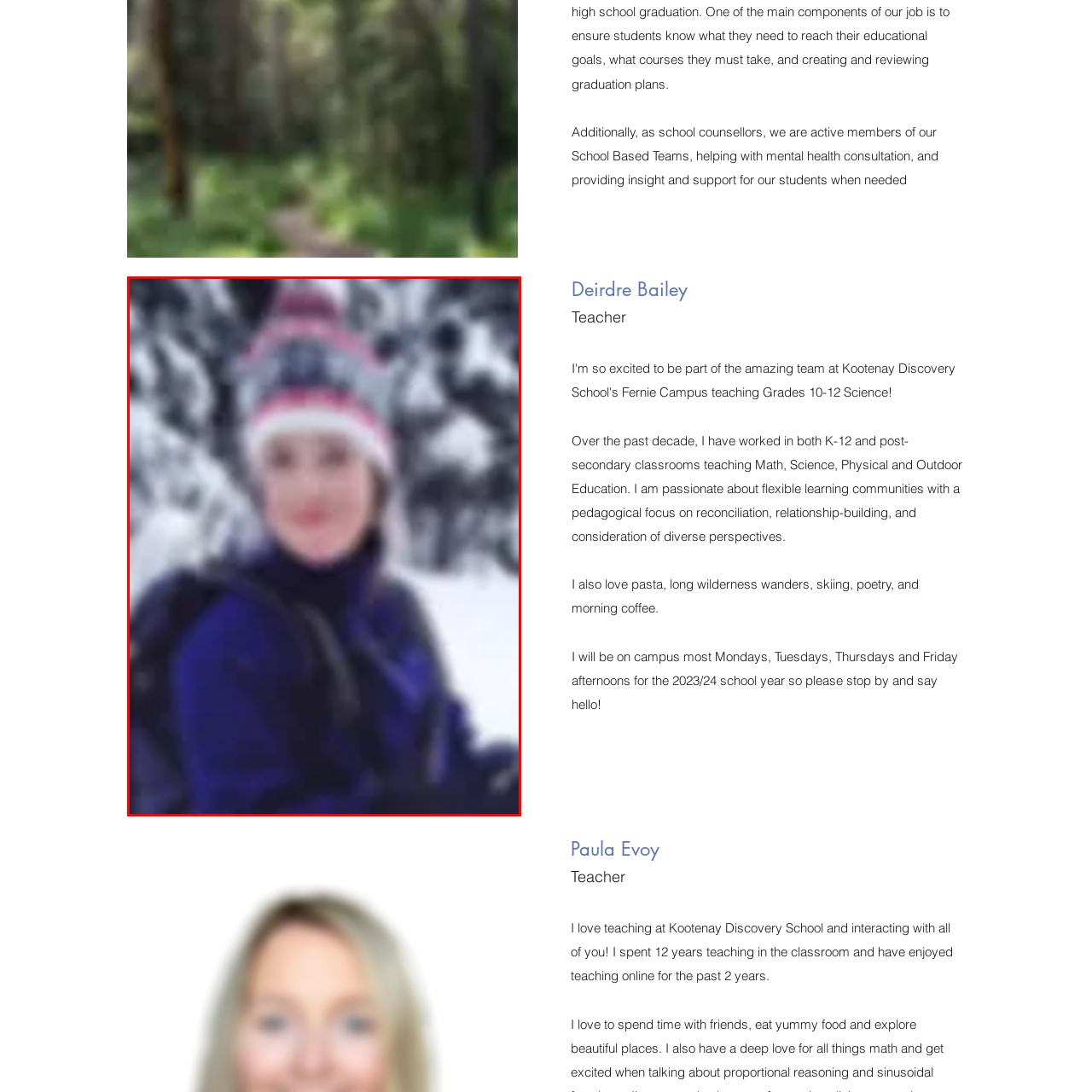Refer to the image area inside the black border, What is the background of the image? 
Respond concisely with a single word or phrase.

A snowy landscape